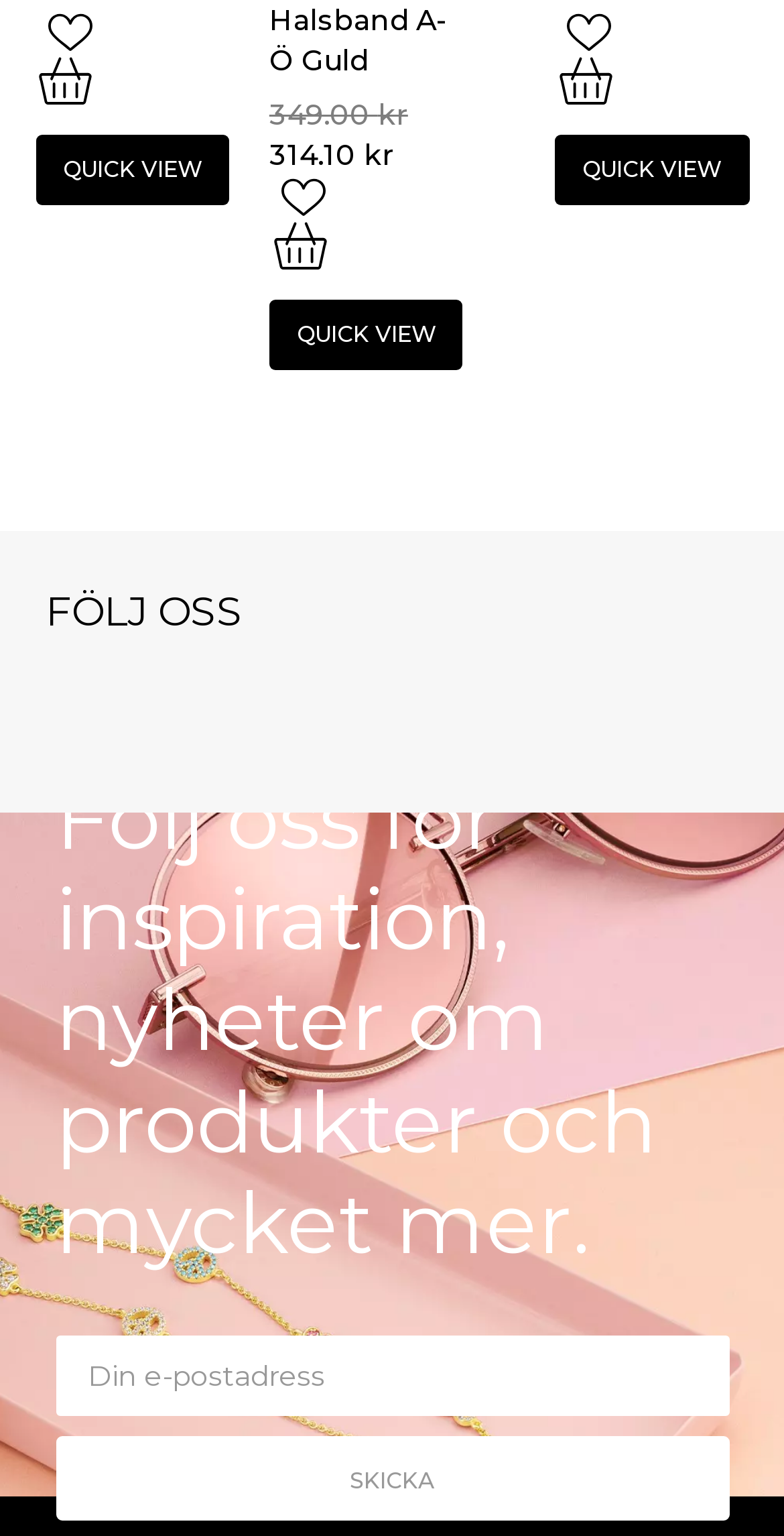Provide the bounding box coordinates of the UI element this sentence describes: "parent_node: NYHETSBREV value="Skicka"".

[0.071, 0.934, 0.929, 0.989]